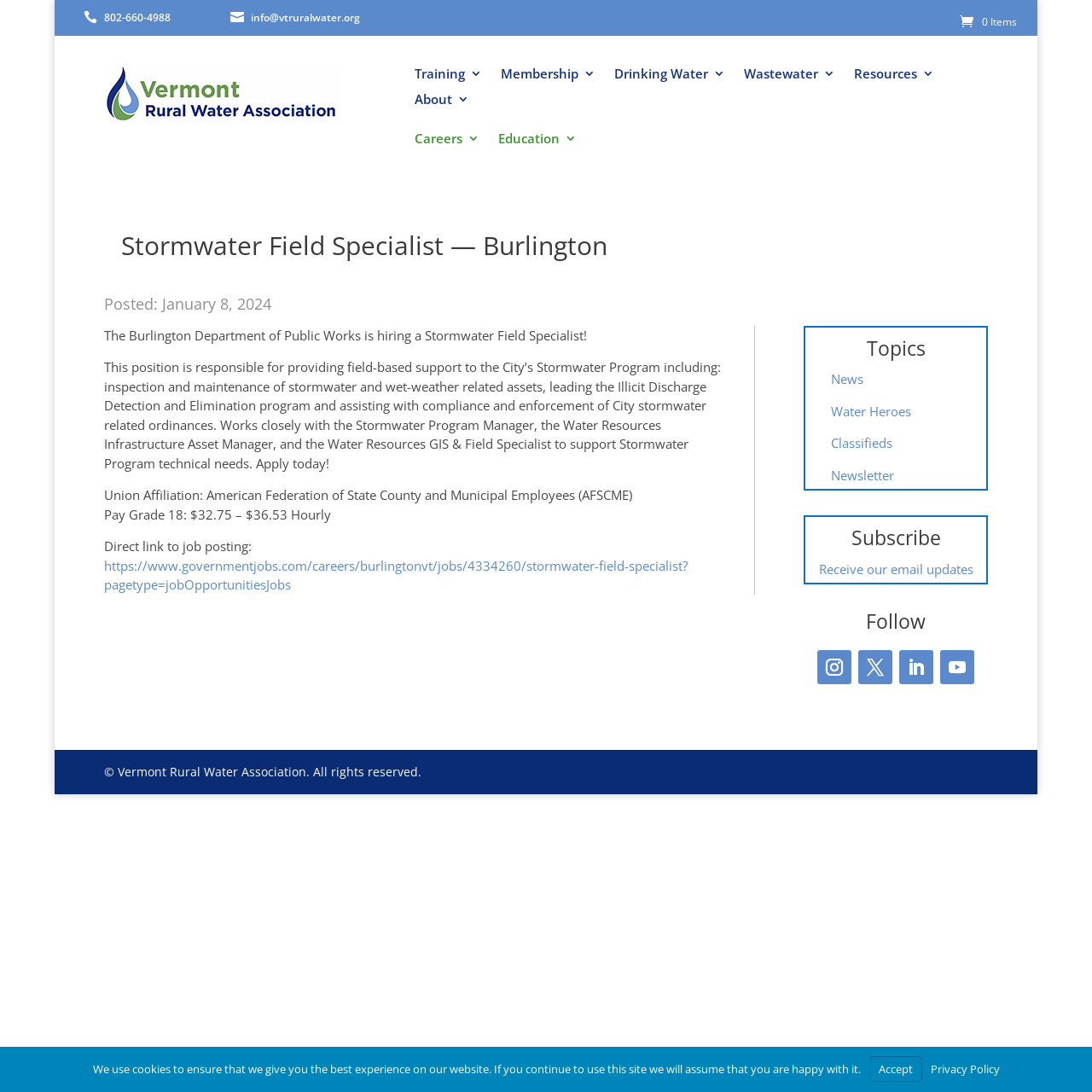Can you provide the bounding box coordinates for the element that should be clicked to implement the instruction: "View the job posting"?

[0.095, 0.51, 0.629, 0.543]